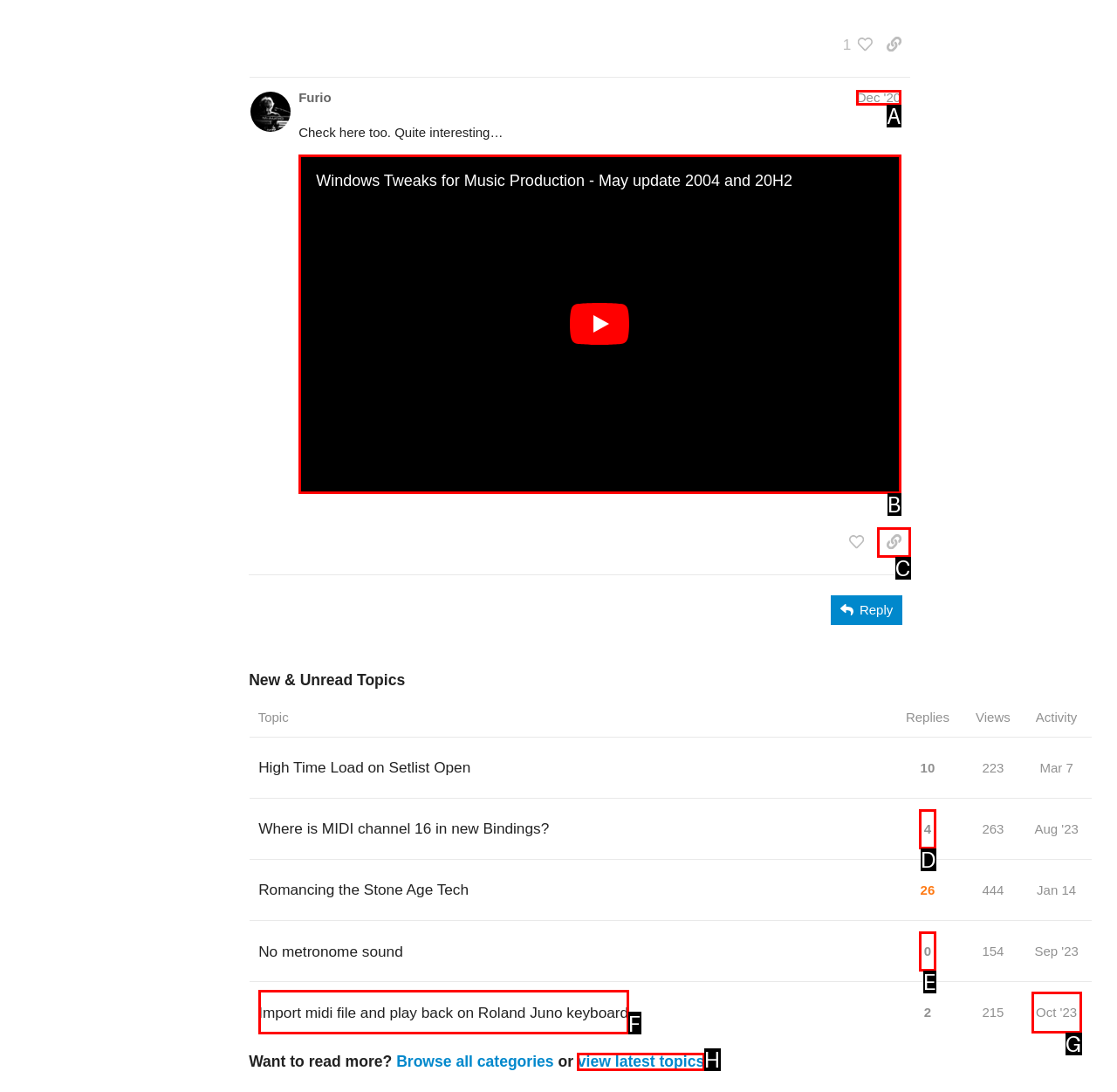Find the option that aligns with: view latest topics
Provide the letter of the corresponding option.

H